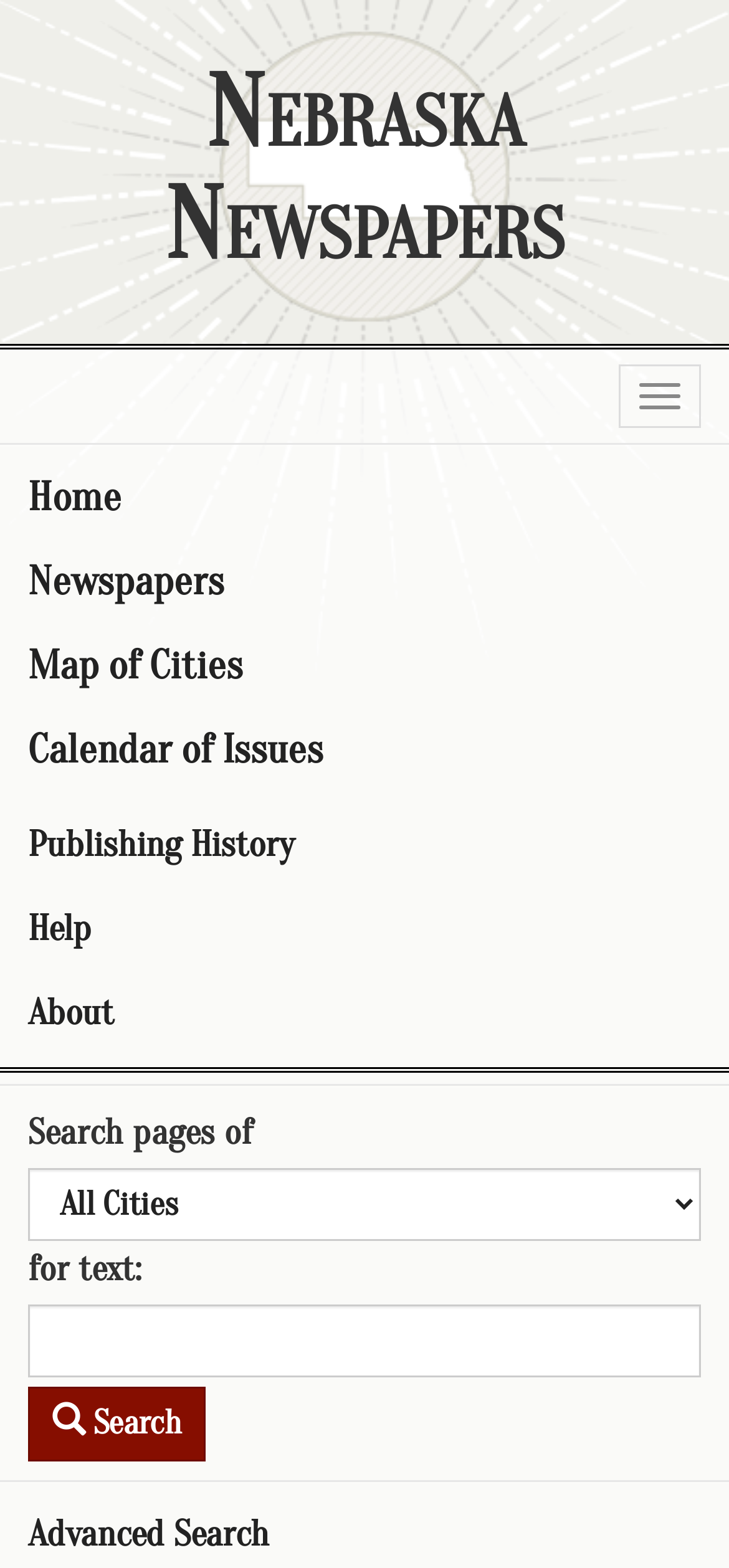Provide an in-depth caption for the webpage.

The webpage is dedicated to Nebraska Newspapers, featuring a prominent heading "Nebraska Newspapers" at the top. Below the heading, there is a navigation menu with seven links: "Home", "Newspapers", "Map of Cities", "Calendar of Issues", "Publishing History", "Help", and "About", arranged vertically from top to bottom.

On the right side of the navigation menu, there is a button to "Toggle navigation". Above the search section, there is a static text "Search pages of". A combobox with the same label "Search pages of" is located below the text, allowing users to select options. Next to the combobox, there is another static text "for text:". A search box labeled "Search terms" is positioned below, where users can input their search queries. A "Search" button is placed to the right of the search box.

The overall layout of the webpage is organized, with clear headings and concise text, making it easy to navigate and find relevant information about Nebraska Newspapers.